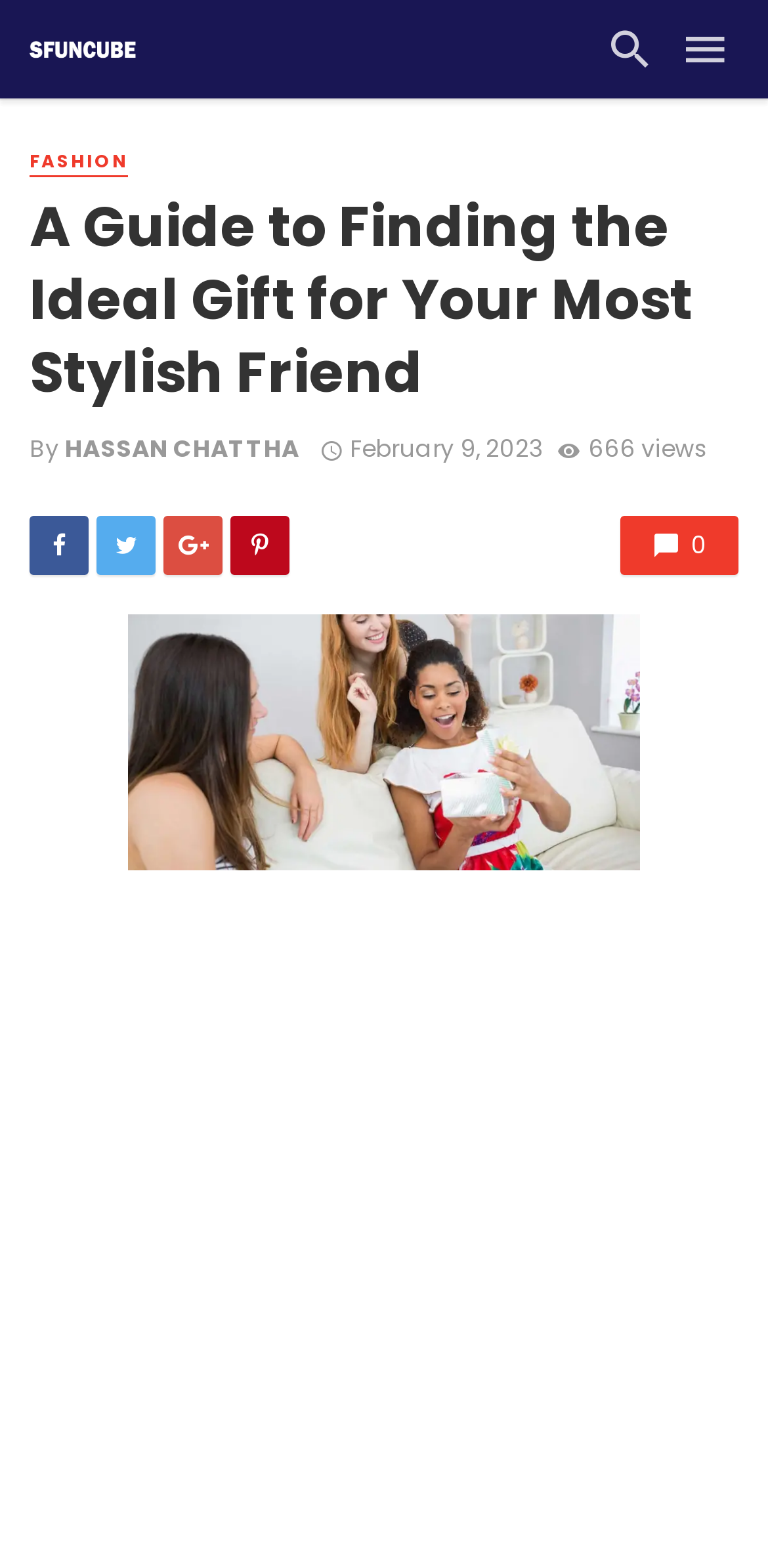Please find the main title text of this webpage.

A Guide to Finding the Ideal Gift for Your Most Stylish Friend